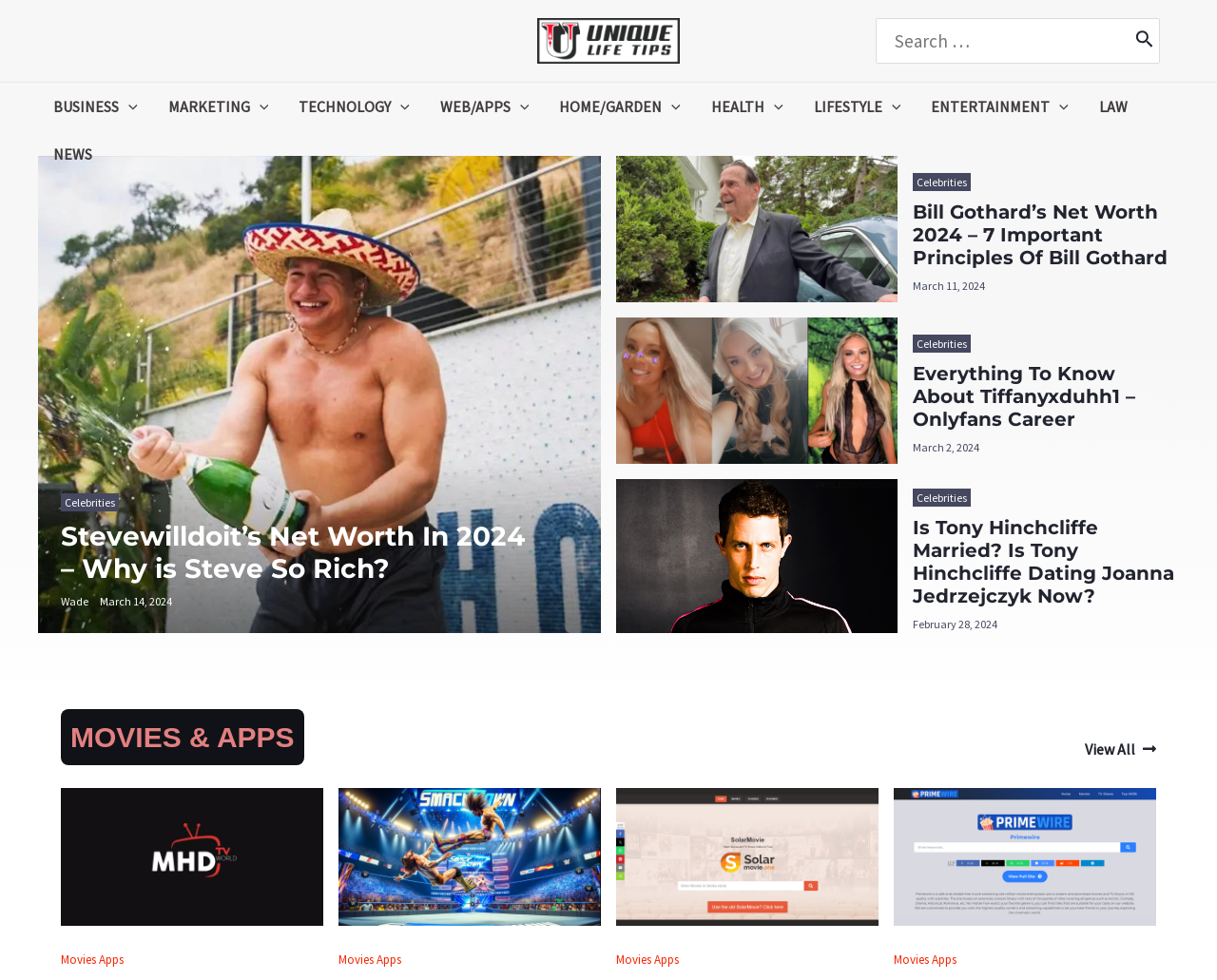Provide a one-word or one-phrase answer to the question:
How many news articles are listed?

5